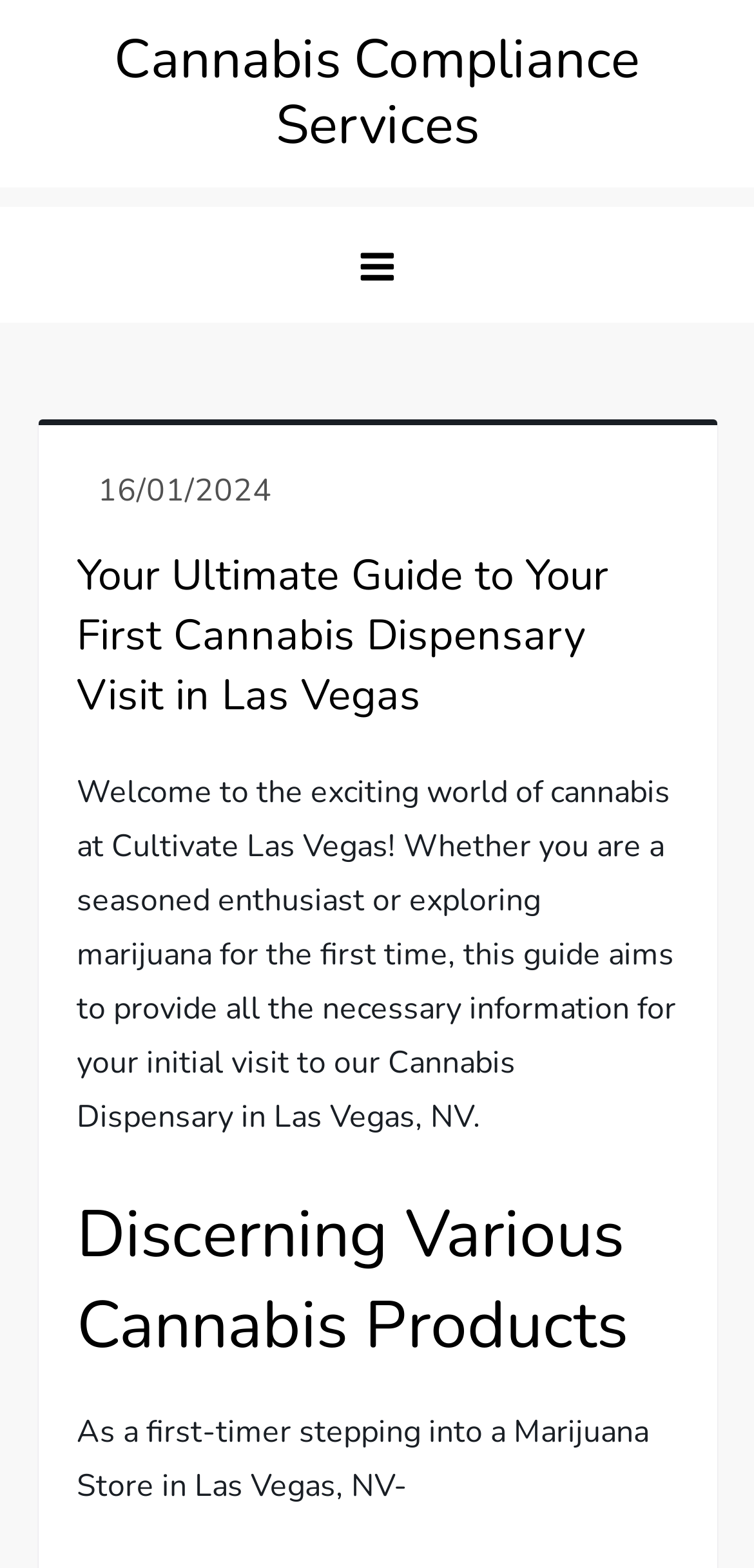Determine the bounding box coordinates (top-left x, top-left y, bottom-right x, bottom-right y) of the UI element described in the following text: 16/01/2024

[0.129, 0.3, 0.36, 0.327]